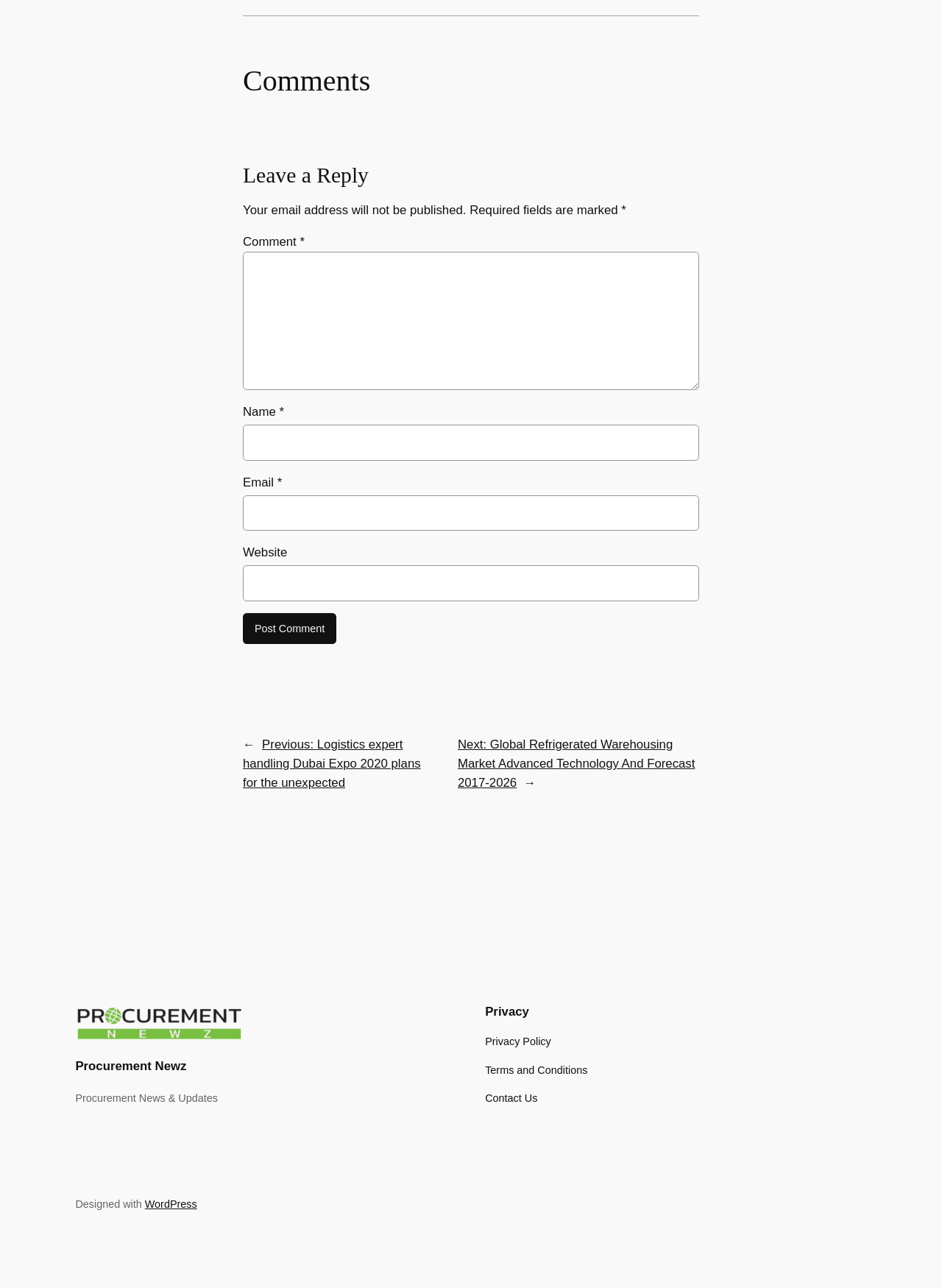Highlight the bounding box coordinates of the region I should click on to meet the following instruction: "Enter your name".

[0.258, 0.33, 0.742, 0.358]